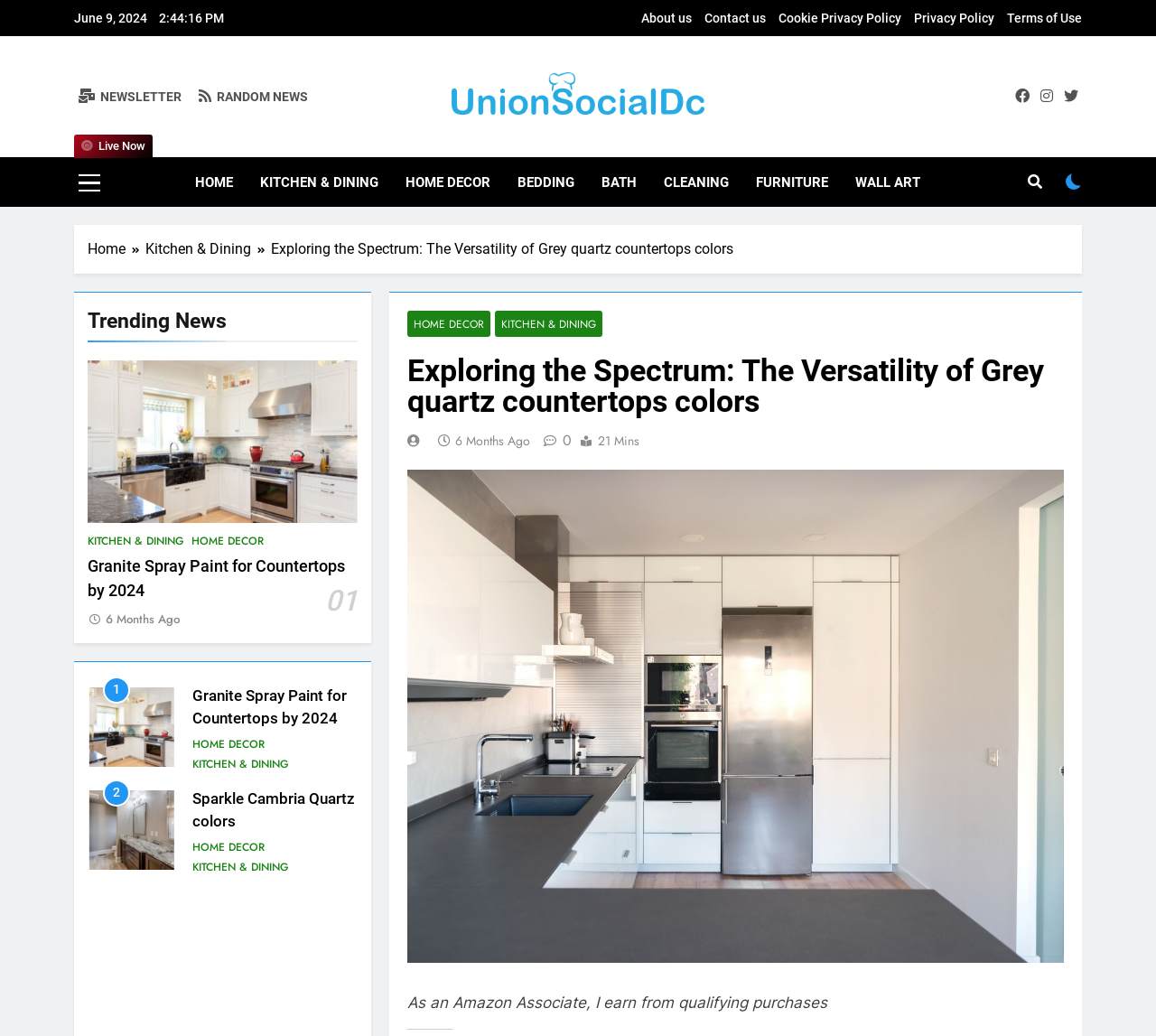What is the affiliation of the webpage author?
Using the information presented in the image, please offer a detailed response to the question.

The webpage author mentions 'As an Amazon Associate, I earn from qualifying purchases', indicating that they are affiliated with Amazon and may earn commissions from purchases made through their website.